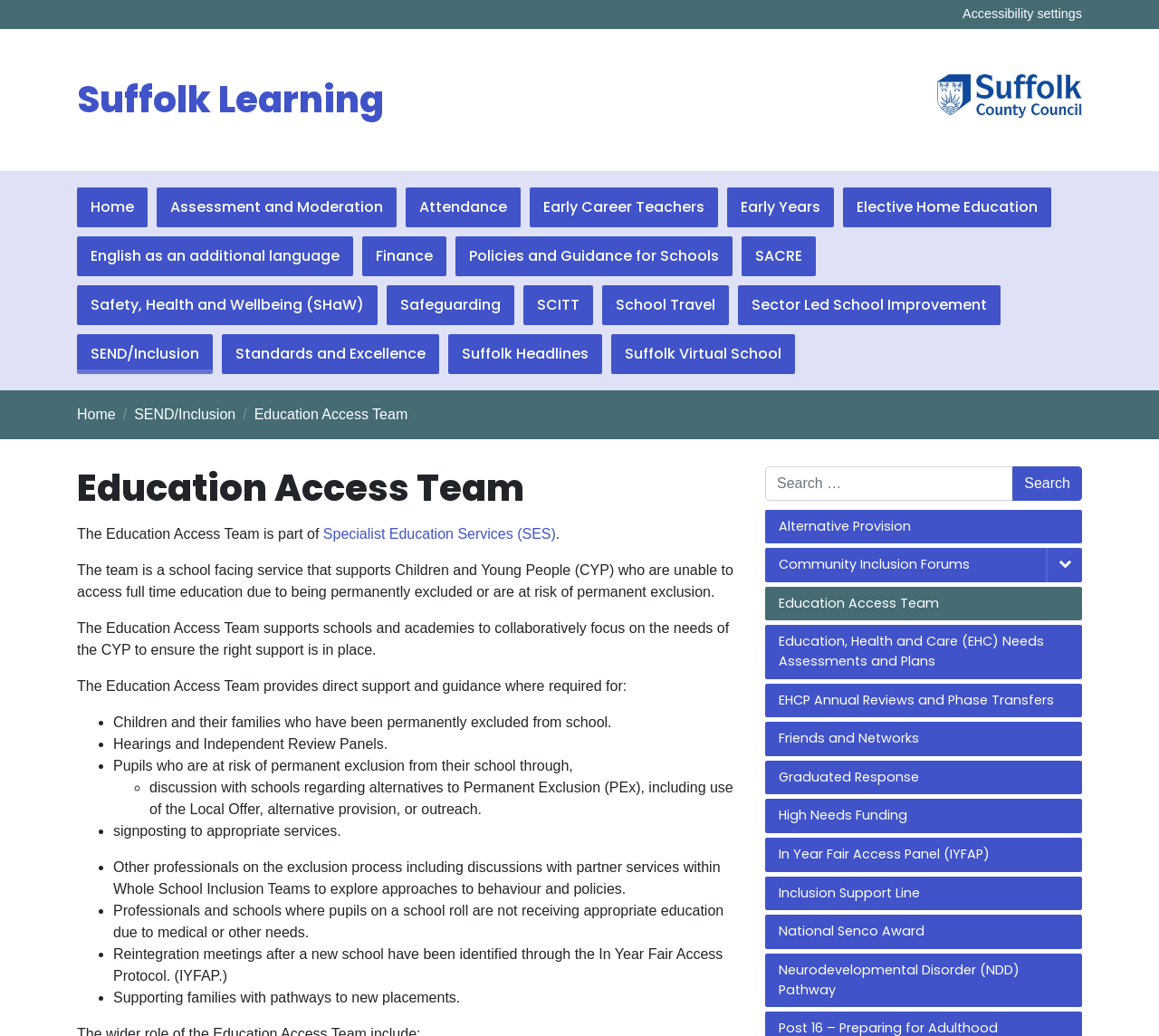Determine the bounding box coordinates for the region that must be clicked to execute the following instruction: "Learn about SEND/Inclusion".

[0.066, 0.322, 0.184, 0.361]